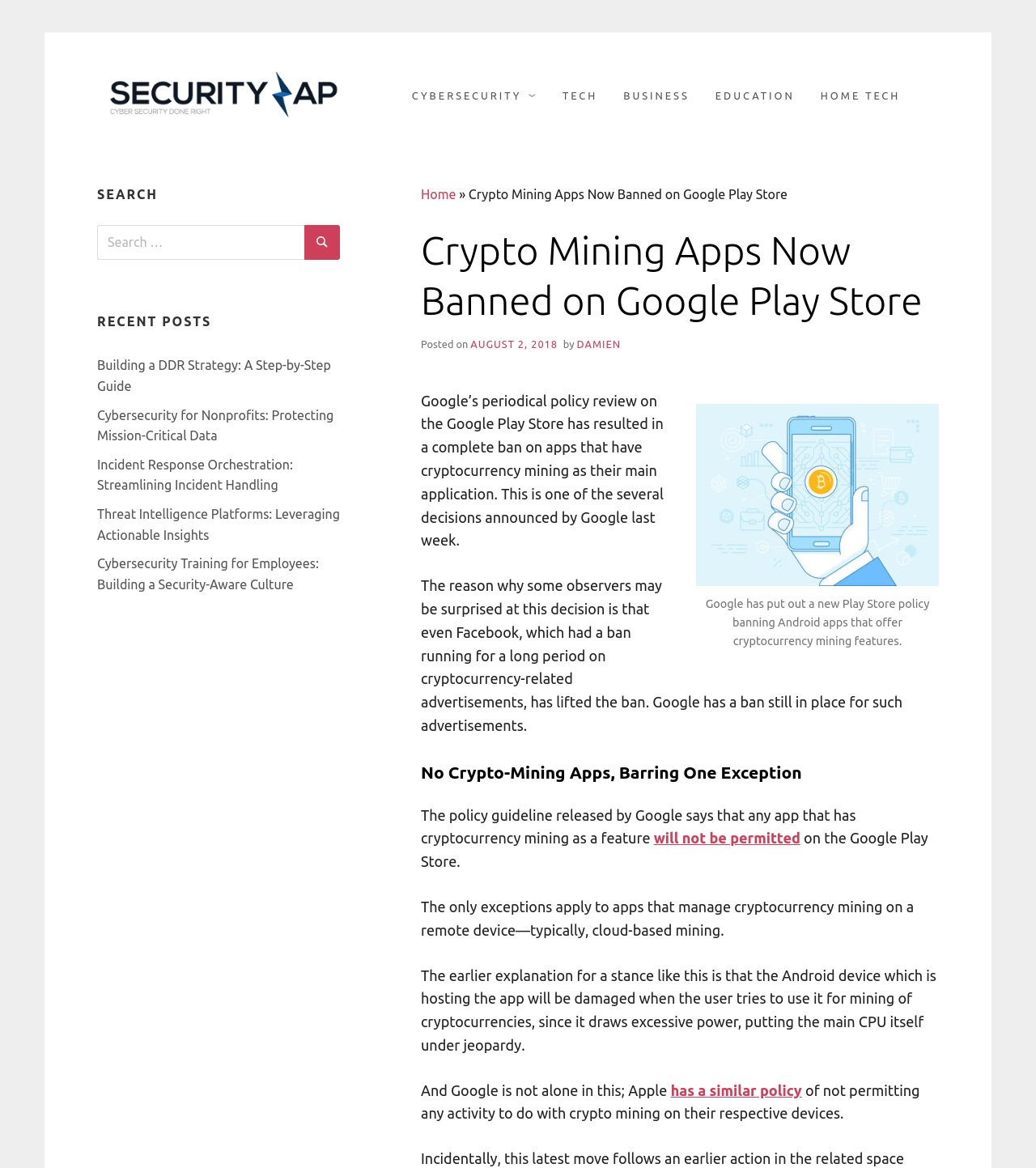Please determine the bounding box coordinates for the element that should be clicked to follow these instructions: "Search for something".

[0.094, 0.192, 0.328, 0.222]